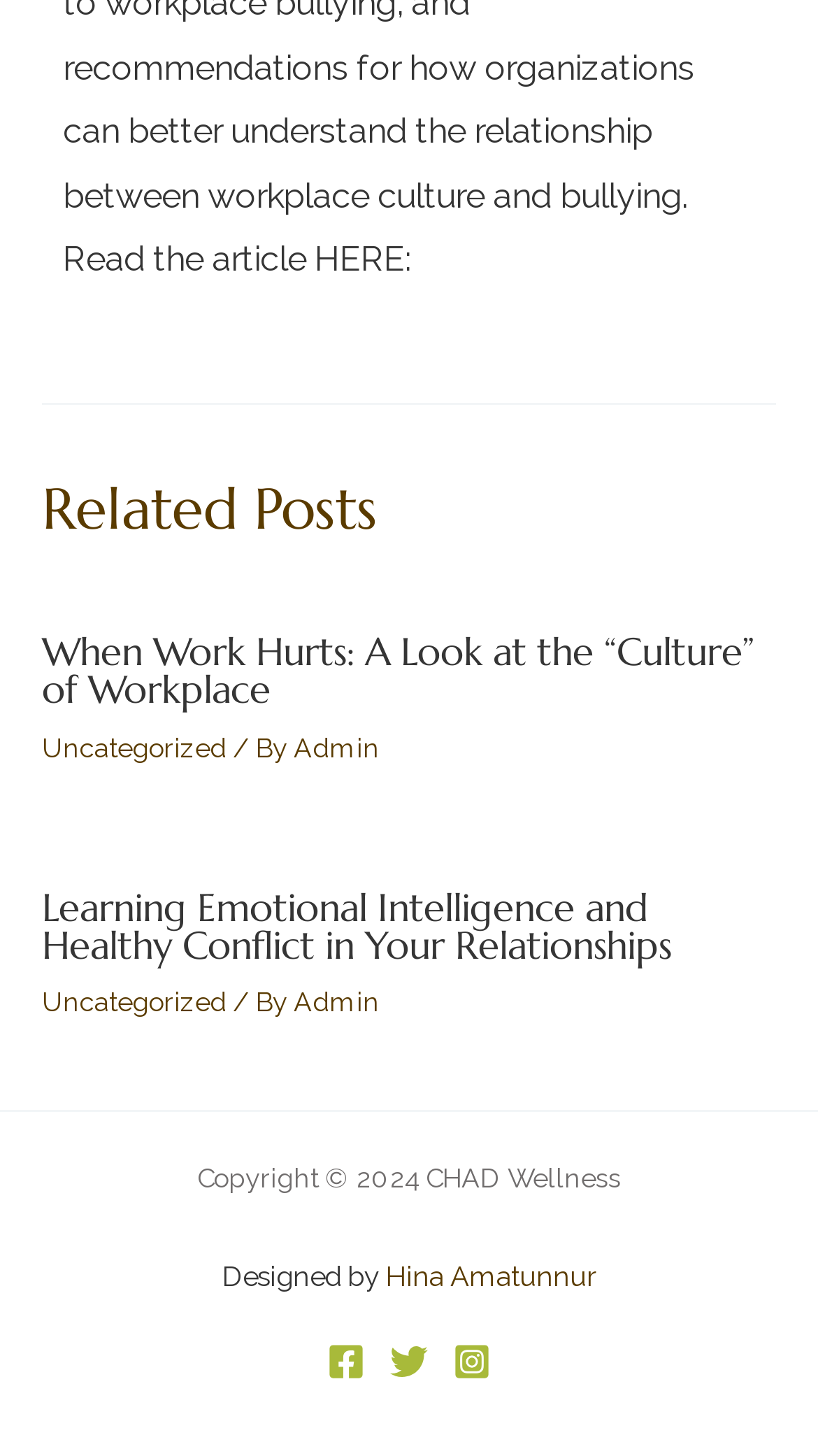Determine the bounding box coordinates for the UI element matching this description: "parent_node: Email * aria-describedby="email-notes" name="email"".

None